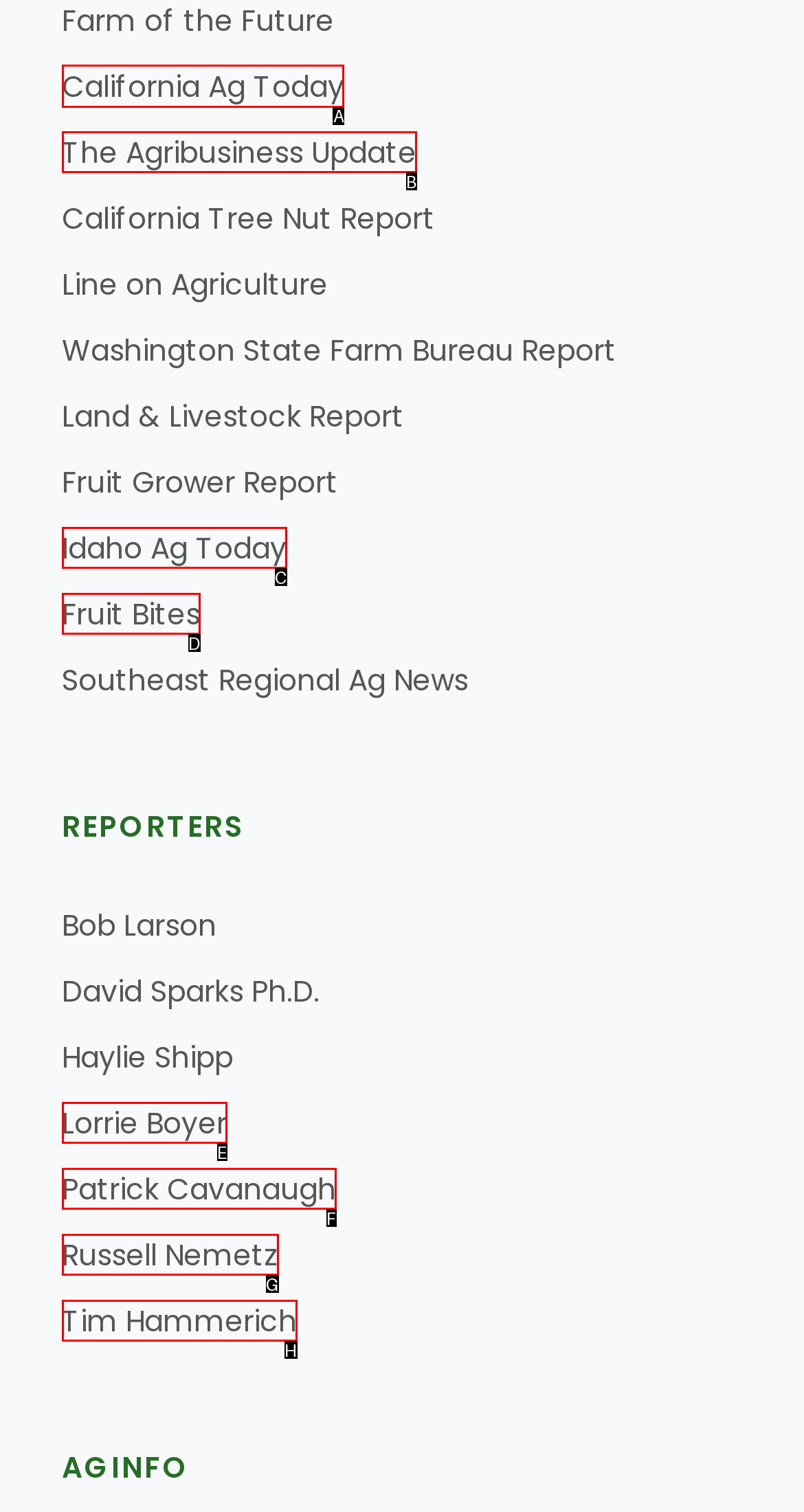Select the option I need to click to accomplish this task: Subscribe to the newsletter
Provide the letter of the selected choice from the given options.

None